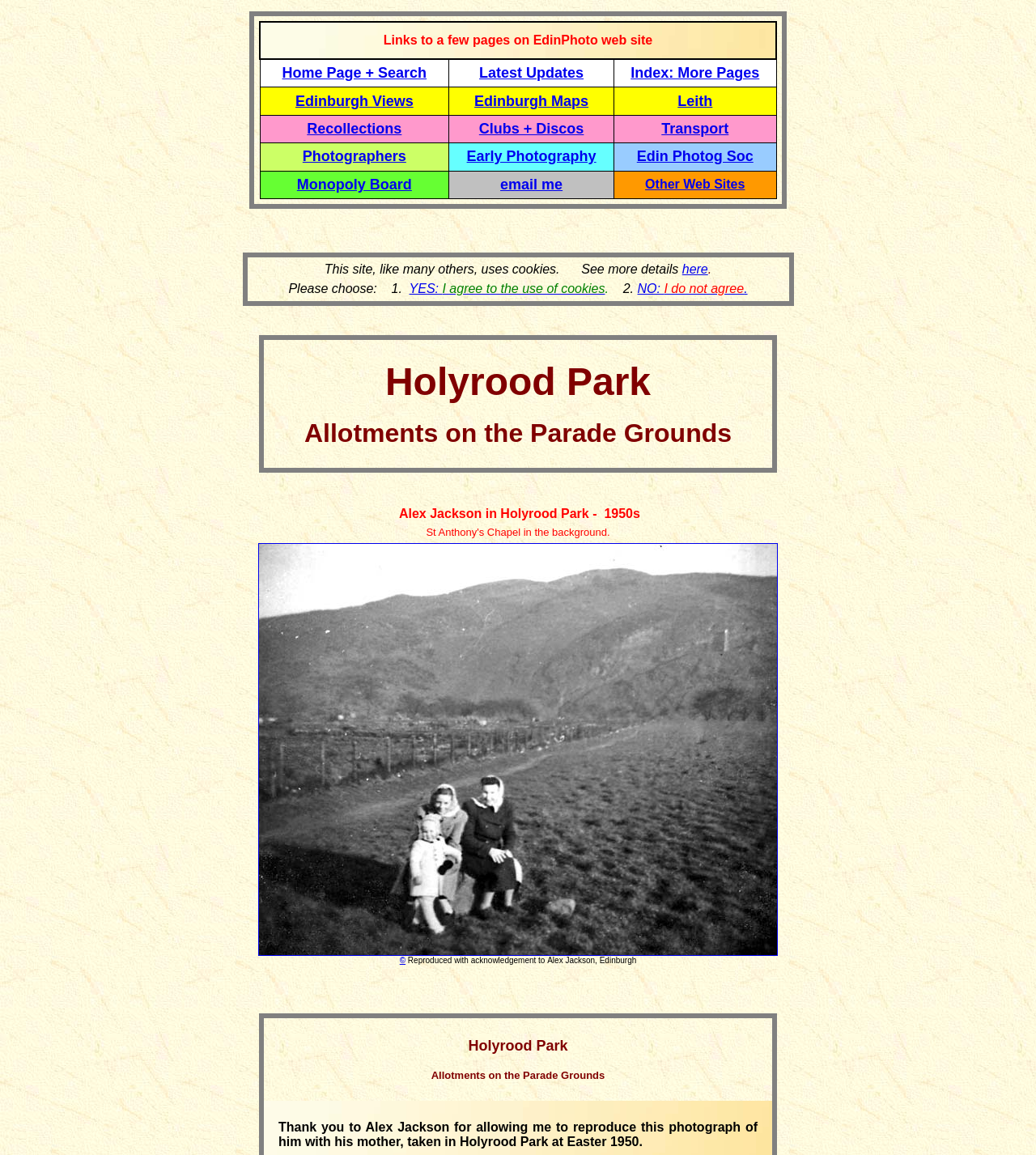Answer the following in one word or a short phrase: 
What is the location of the allotments?

Holyrood Park